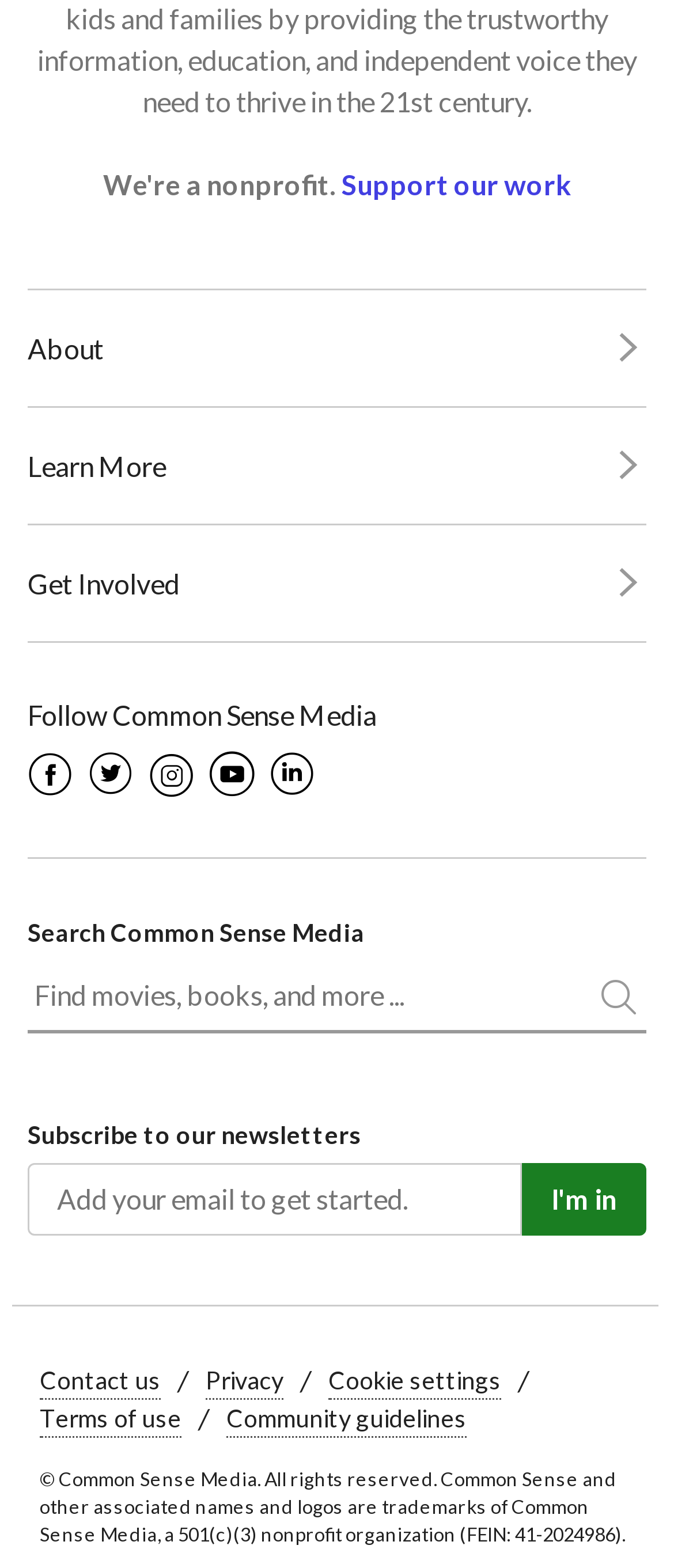Please provide a comprehensive response to the question based on the details in the image: How many social media platforms are linked?

The social media platforms linked are Facebook, Twitter, Instagram, YouTube, and LinkedIn, which can be found in the 'Follow Common Sense Media' section.